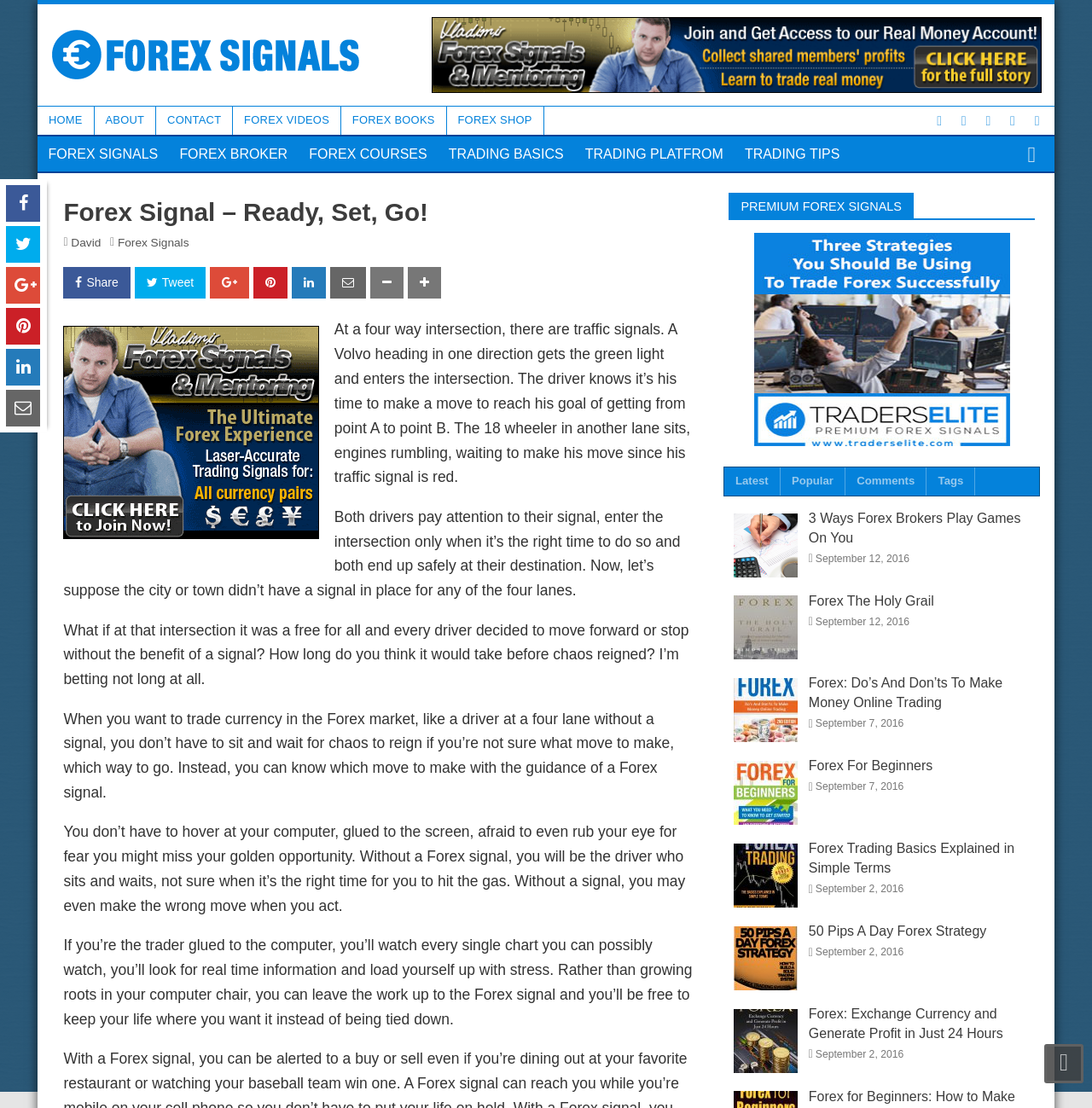Pinpoint the bounding box coordinates of the clickable element to carry out the following instruction: "Click the 'Bathrooms' link."

None